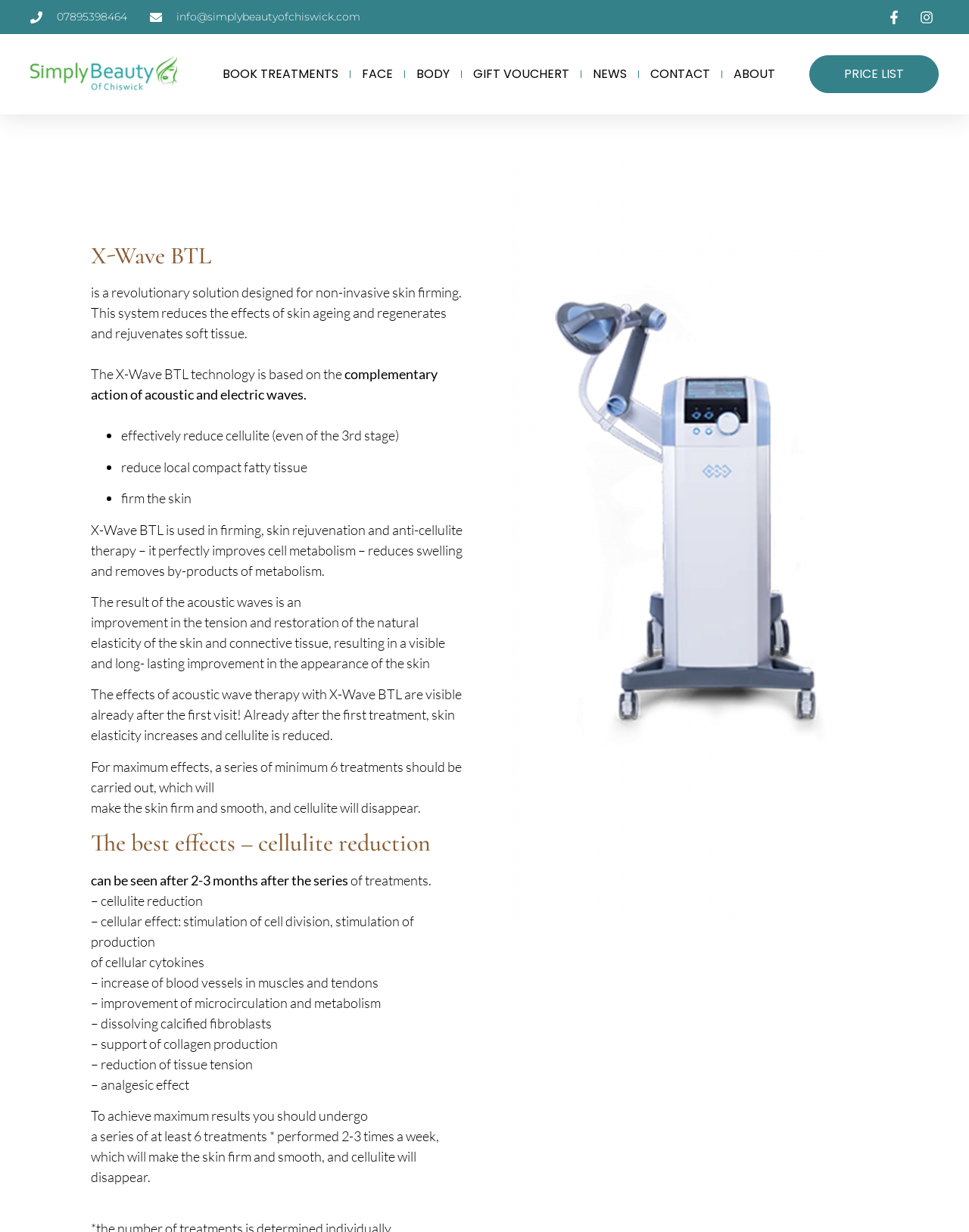What is the effect of acoustic wave therapy with X-Wave BTL?
Please ensure your answer to the question is detailed and covers all necessary aspects.

The webpage states that the effects of acoustic wave therapy with X-Wave BTL are visible already after the first visit, and skin elasticity increases and cellulite is reduced, which is mentioned in the paragraph that describes the effects of the therapy.